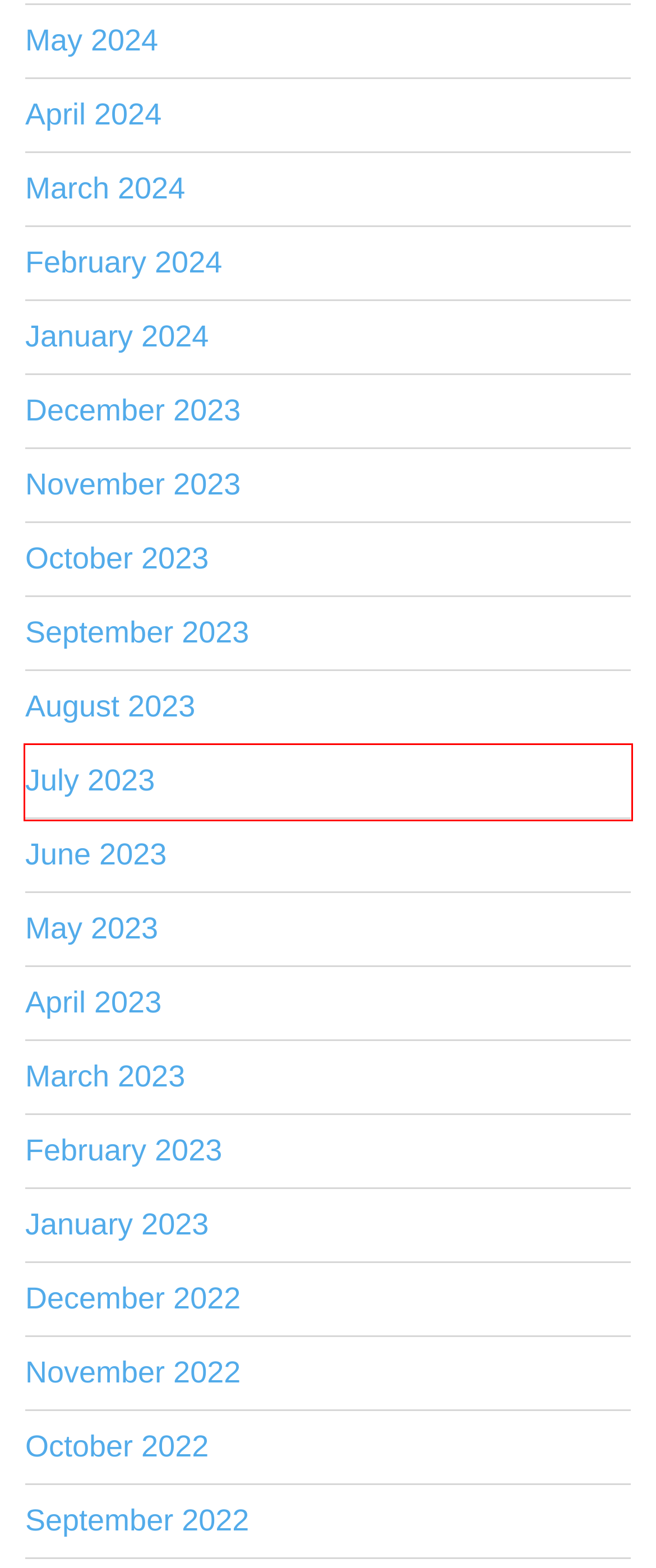Examine the webpage screenshot and identify the UI element enclosed in the red bounding box. Pick the webpage description that most accurately matches the new webpage after clicking the selected element. Here are the candidates:
A. January 2023 - THE WELLSVILLE SUN
B. August 2023 - THE WELLSVILLE SUN
C. July 2023 - THE WELLSVILLE SUN
D. February 2024 - THE WELLSVILLE SUN
E. October 2023 - THE WELLSVILLE SUN
F. November 2022 - THE WELLSVILLE SUN
G. December 2023 - THE WELLSVILLE SUN
H. November 2023 - THE WELLSVILLE SUN

C